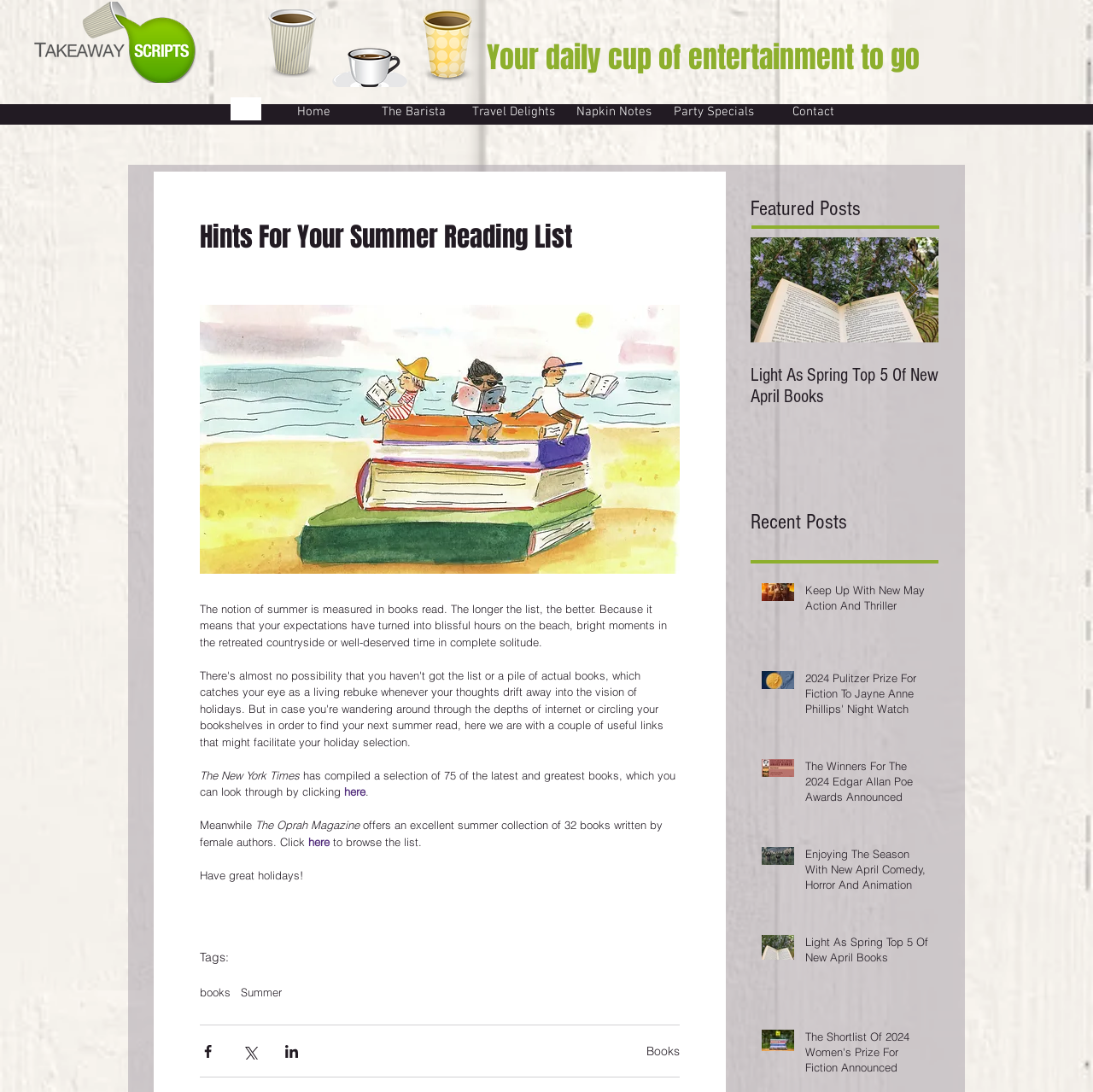Identify and provide the text content of the webpage's primary headline.

Your daily cup of entertainment to go